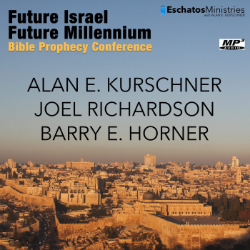How many prominent speakers are featured in the image?
Please interpret the details in the image and answer the question thoroughly.

The image promotes the 'Future Israel Future Millennium Bible Prophecy Conference' featuring three prominent speakers: Alan E. Kurschner, Joel Richardson, and Barry E. Horner.